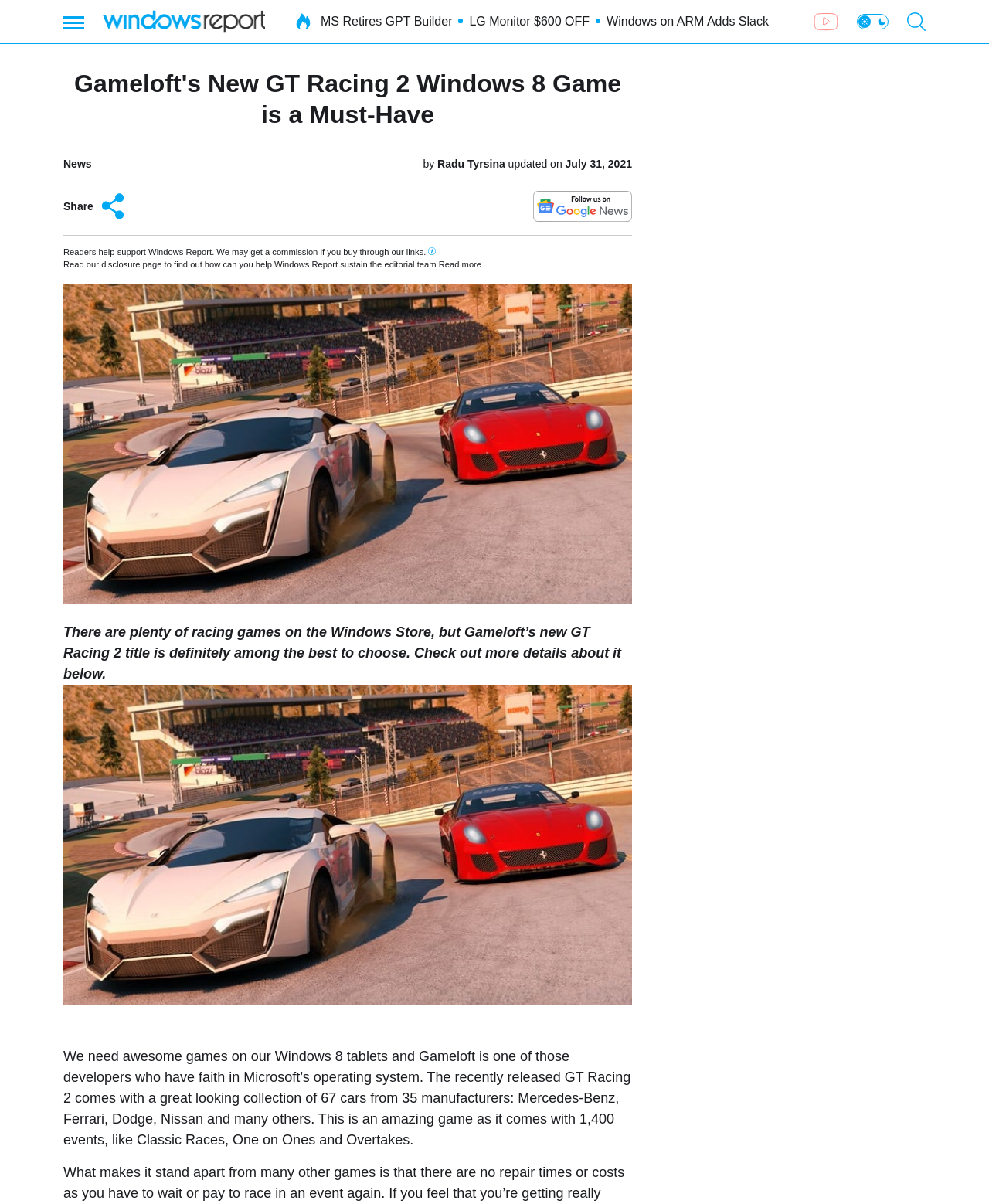How many events are available in GT Racing 2?
Please use the visual content to give a single word or phrase answer.

1,400